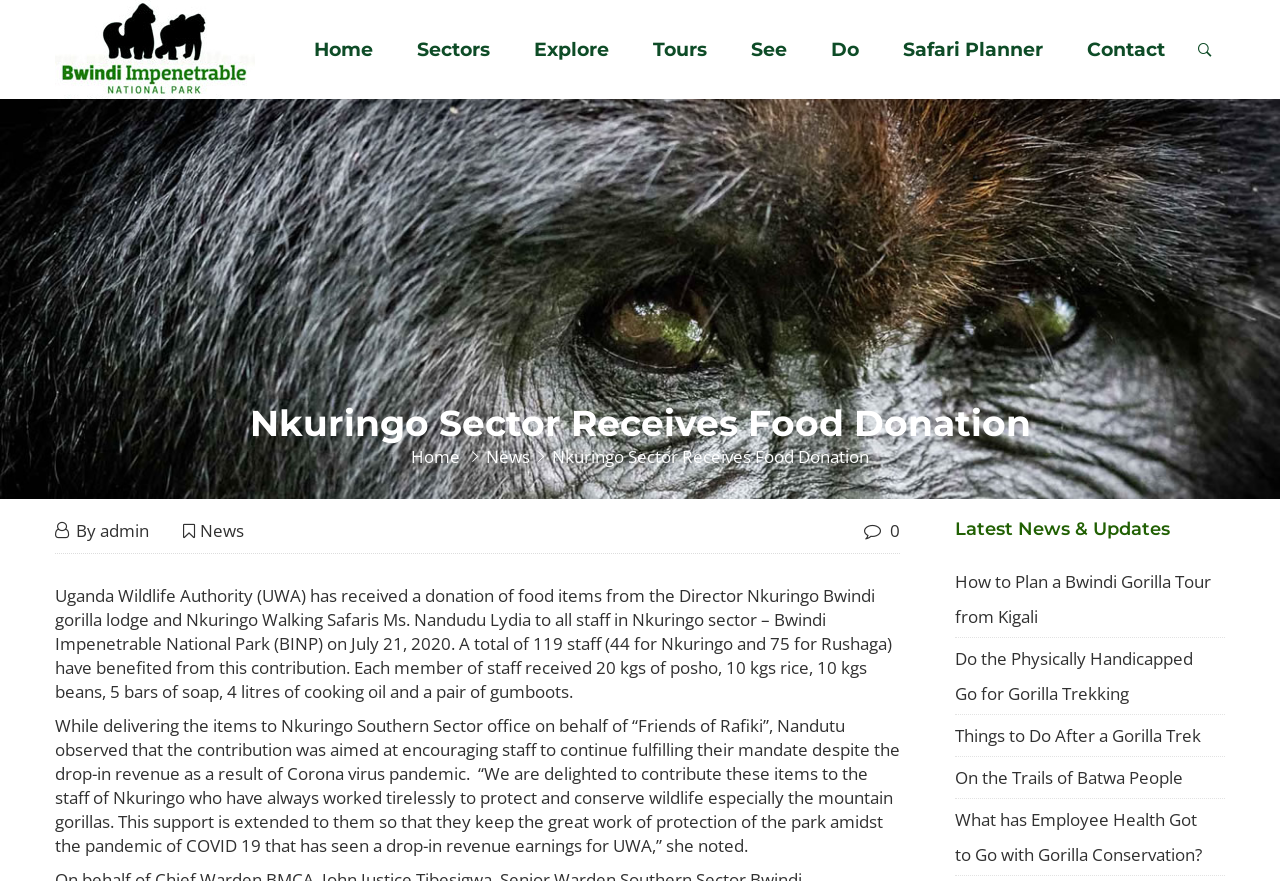Extract the bounding box of the UI element described as: "News".

[0.38, 0.505, 0.414, 0.531]